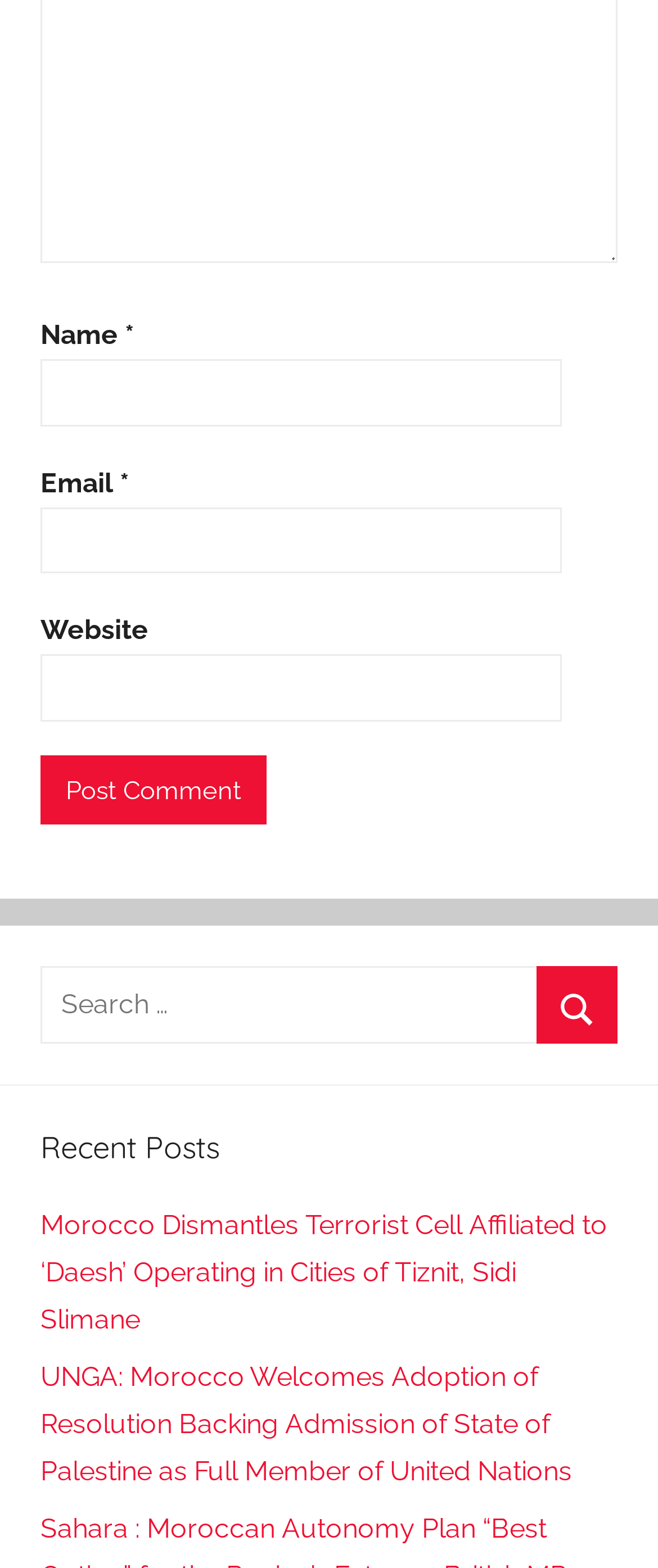Determine the bounding box coordinates of the clickable area required to perform the following instruction: "Search for something". The coordinates should be represented as four float numbers between 0 and 1: [left, top, right, bottom].

[0.062, 0.616, 0.938, 0.666]